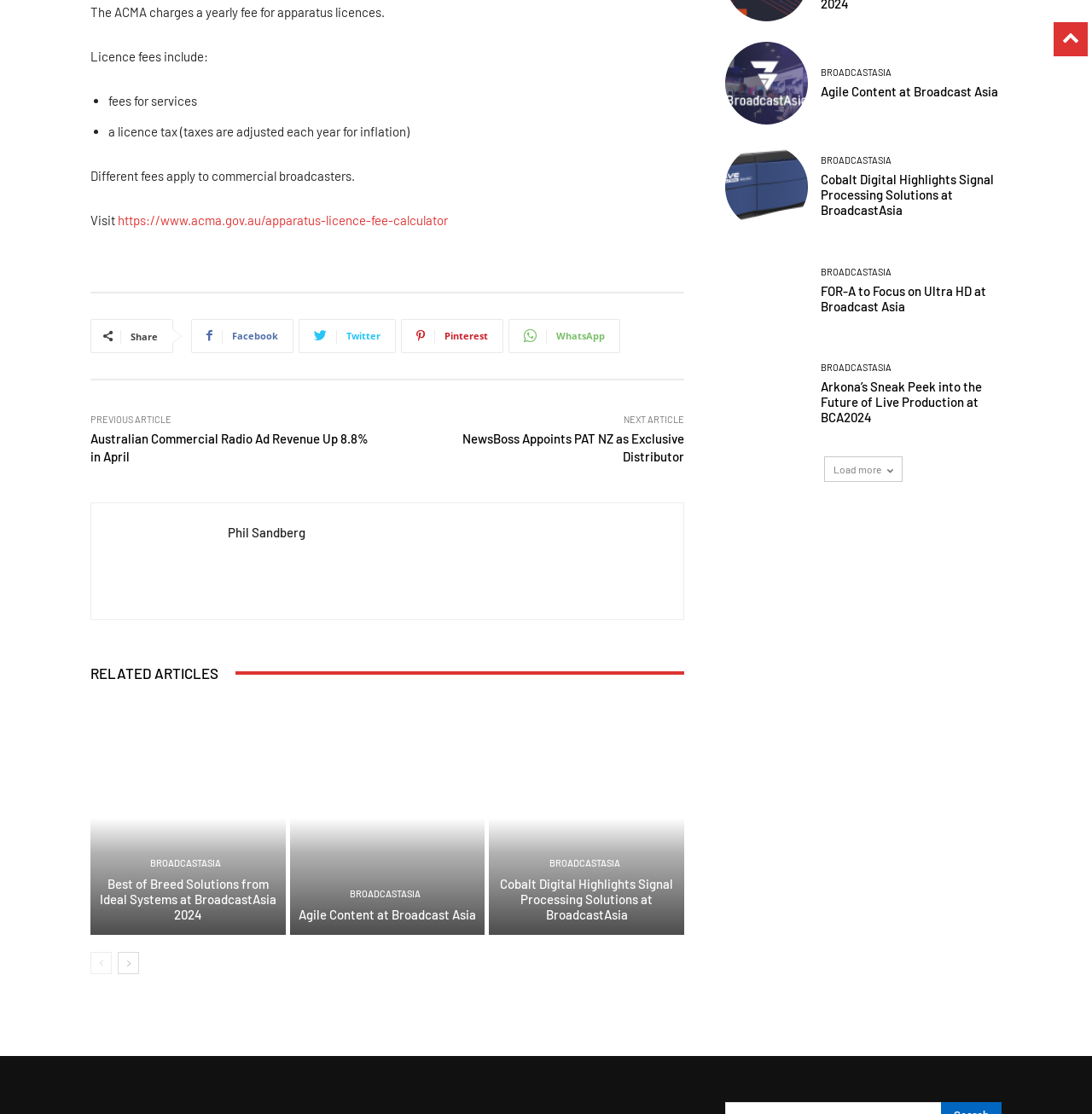Based on the element description aria-label="next-page", identify the bounding box of the UI element in the given webpage screenshot. The coordinates should be in the format (top-left x, top-left y, bottom-right x, bottom-right y) and must be between 0 and 1.

[0.108, 0.854, 0.127, 0.874]